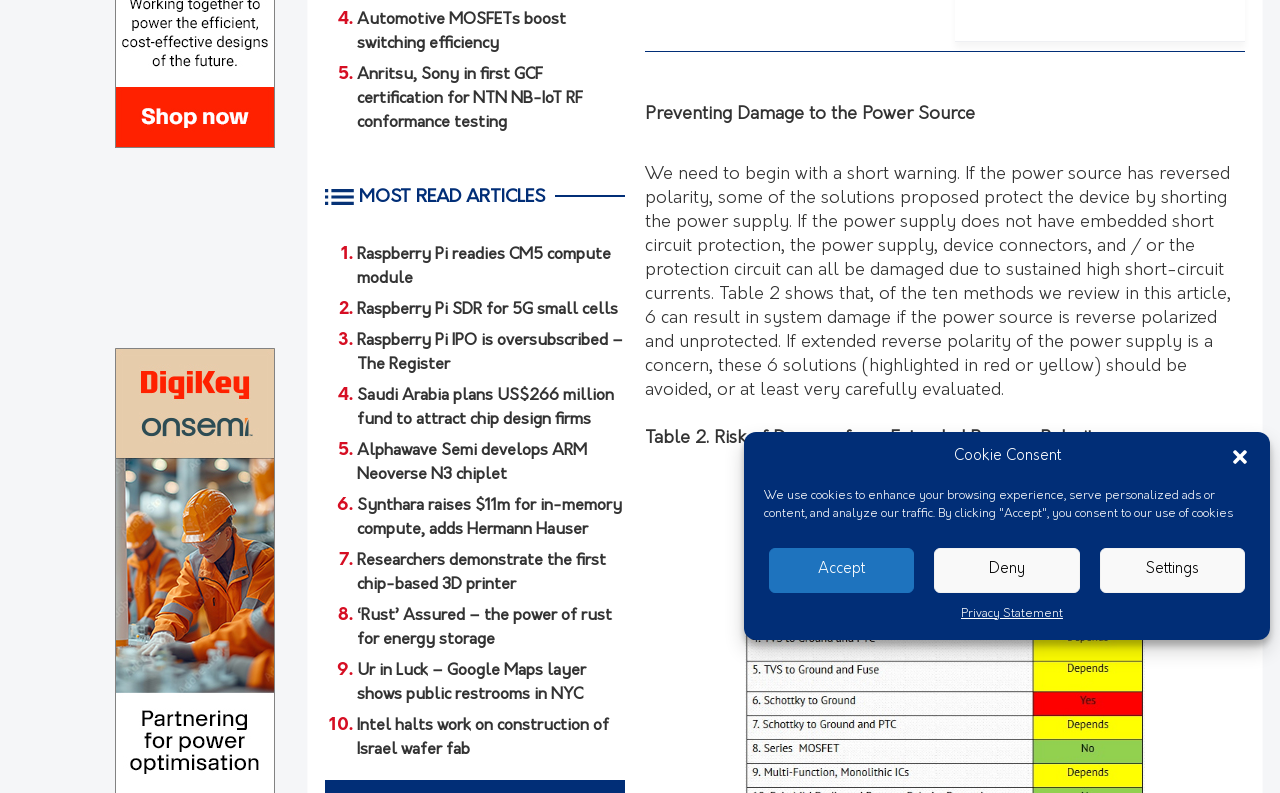Provide the bounding box coordinates of the HTML element this sentence describes: "Automotive MOSFETs boost switching efficiency". The bounding box coordinates consist of four float numbers between 0 and 1, i.e., [left, top, right, bottom].

[0.279, 0.011, 0.488, 0.071]